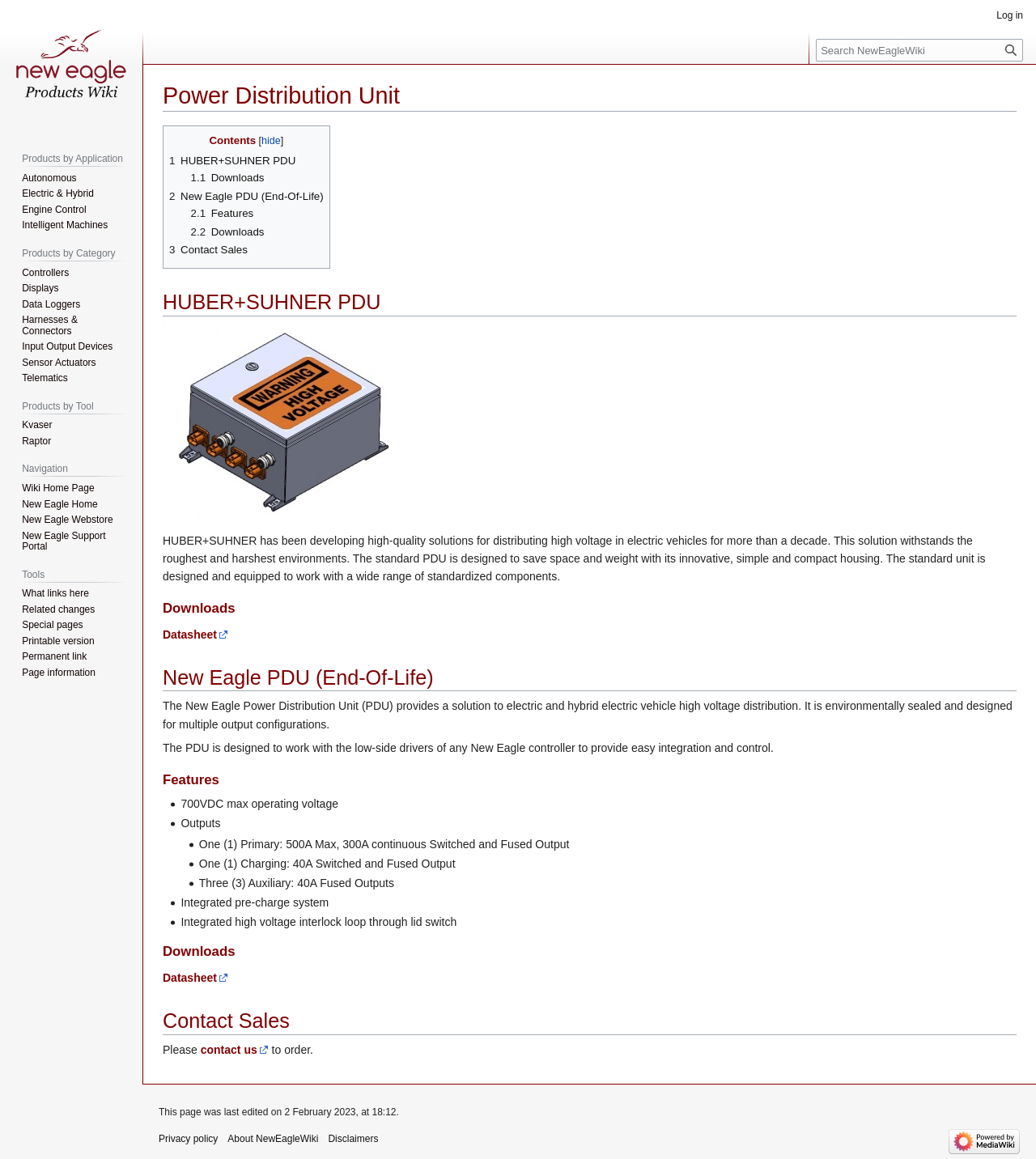Please find the bounding box coordinates of the section that needs to be clicked to achieve this instruction: "Apply to Embry-Riddle Aeronautical University".

None